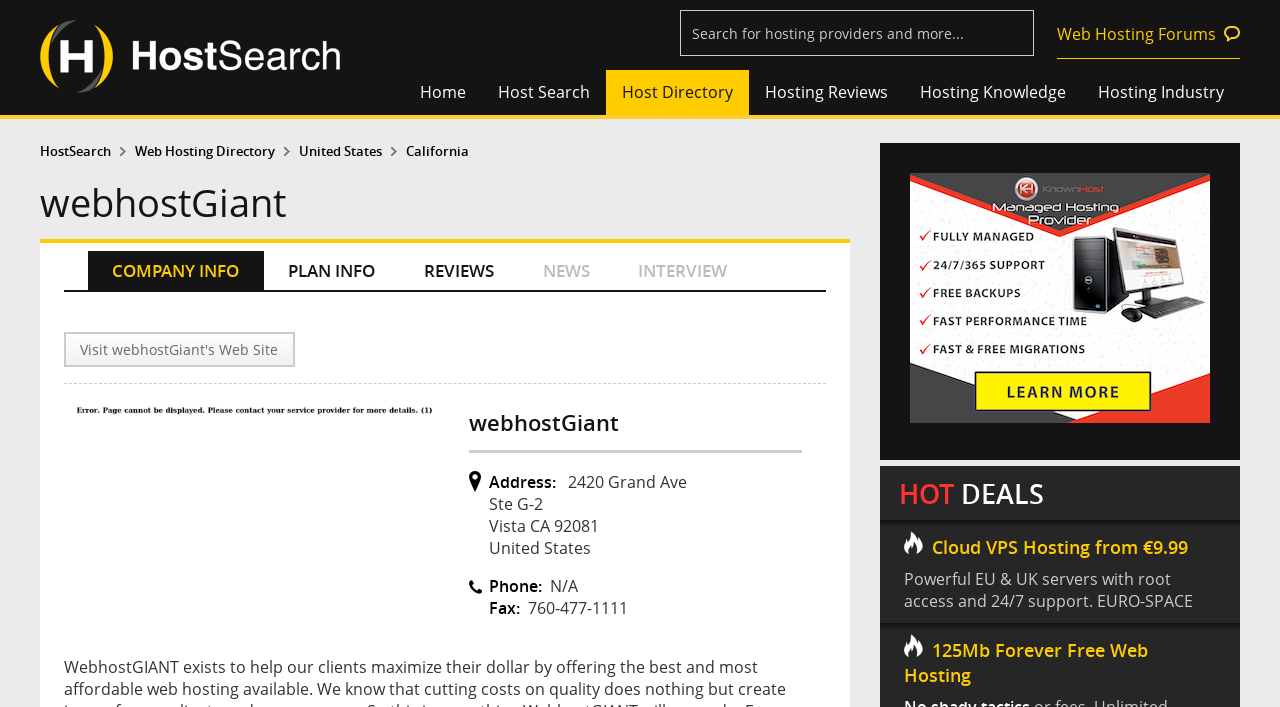Please specify the bounding box coordinates in the format (top-left x, top-left y, bottom-right x, bottom-right y), with values ranging from 0 to 1. Identify the bounding box for the UI component described as follows: Educational programs

None